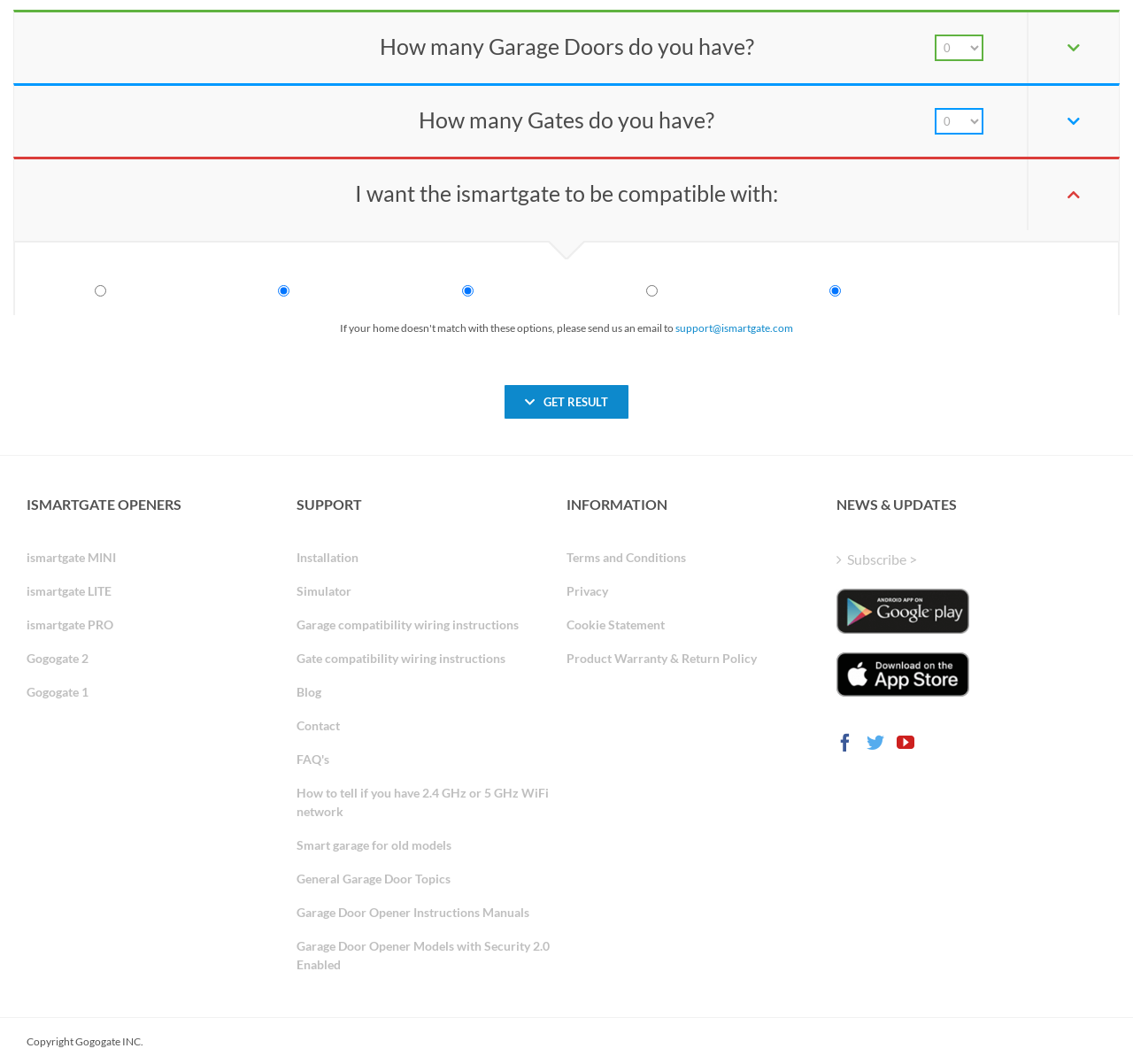Refer to the screenshot and answer the following question in detail:
How can I contact ismartgate support?

The webpage provides an email address 'support@ismartgate.com' which can be used to contact ismartgate support.